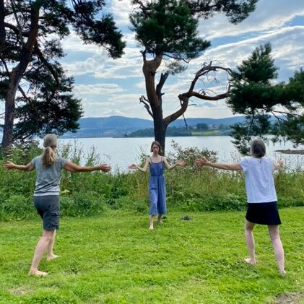Describe all the important aspects and features visible in the image.

The image captures a serene outdoor scene where three individuals are engaged in a Qigong practice by a tranquil lakeside. They are positioned in a gentle formation, with their arms outstretched as they perform the calming movements typical of this ancient Chinese discipline. The lush greenery and the distant mountains create a peaceful backdrop, complemented by a clear blue sky dotted with fluffy clouds. This environment enhances the sense of relaxation and focus that Qigong embodies, promoting both physical and mental well-being. The individuals, dressed comfortably in relaxed clothing, reflect a shared commitment to mindfulness and tranquility through their practice.